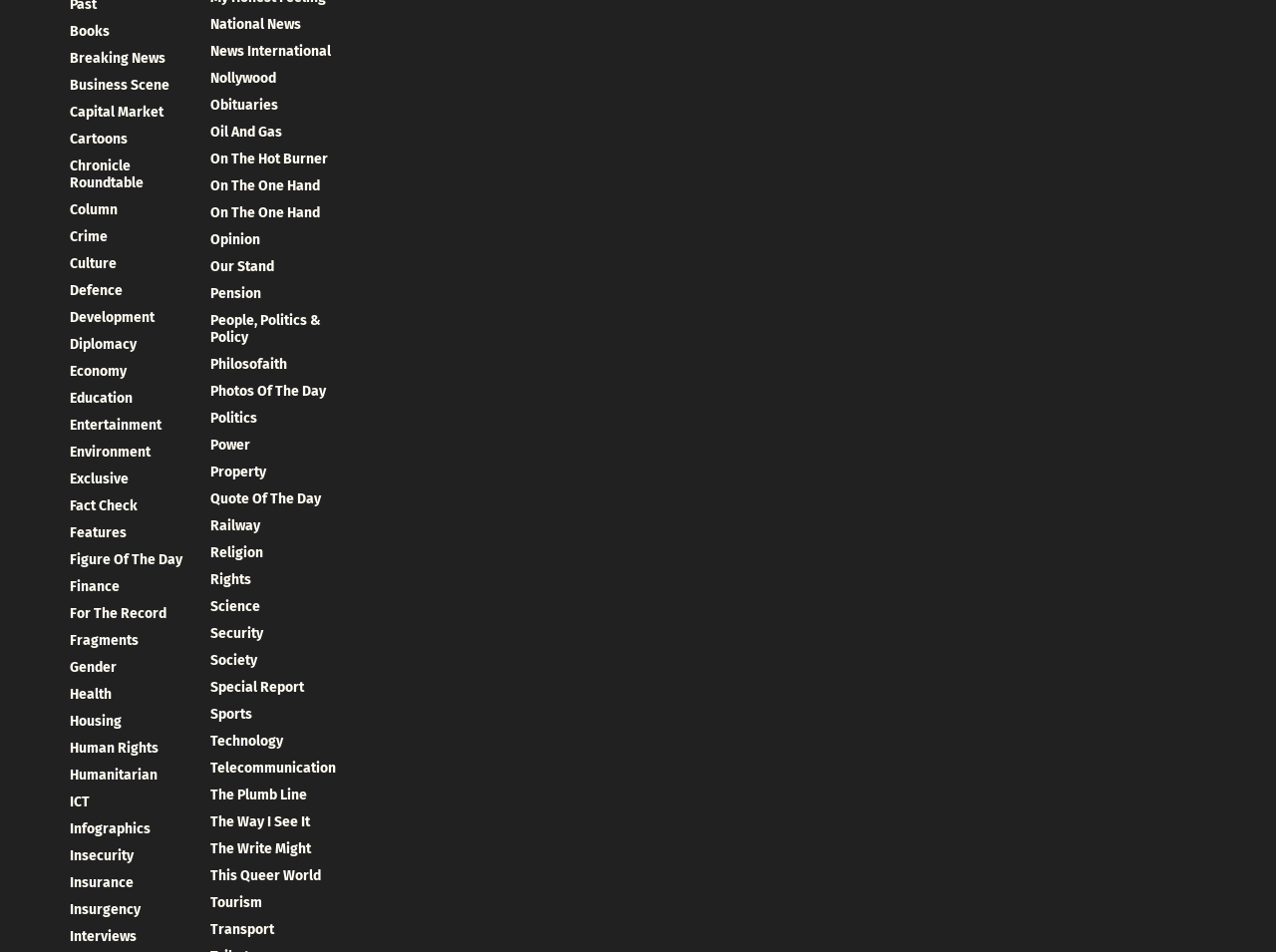Is there a category for Sports on this webpage?
Provide a concise answer using a single word or phrase based on the image.

Yes